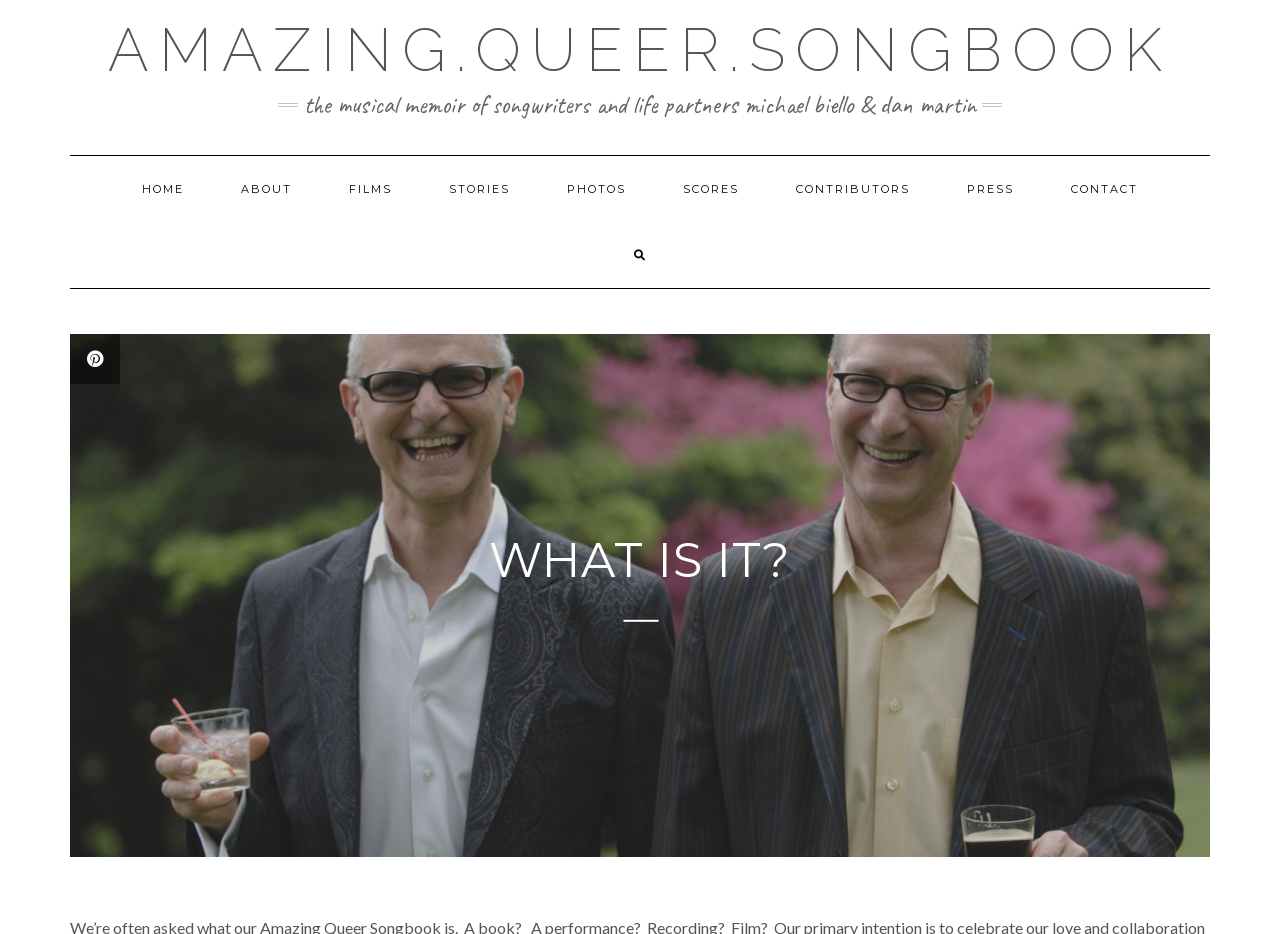What is the name of the musical memoir?
Based on the visual, give a brief answer using one word or a short phrase.

amazing.queer.songbook